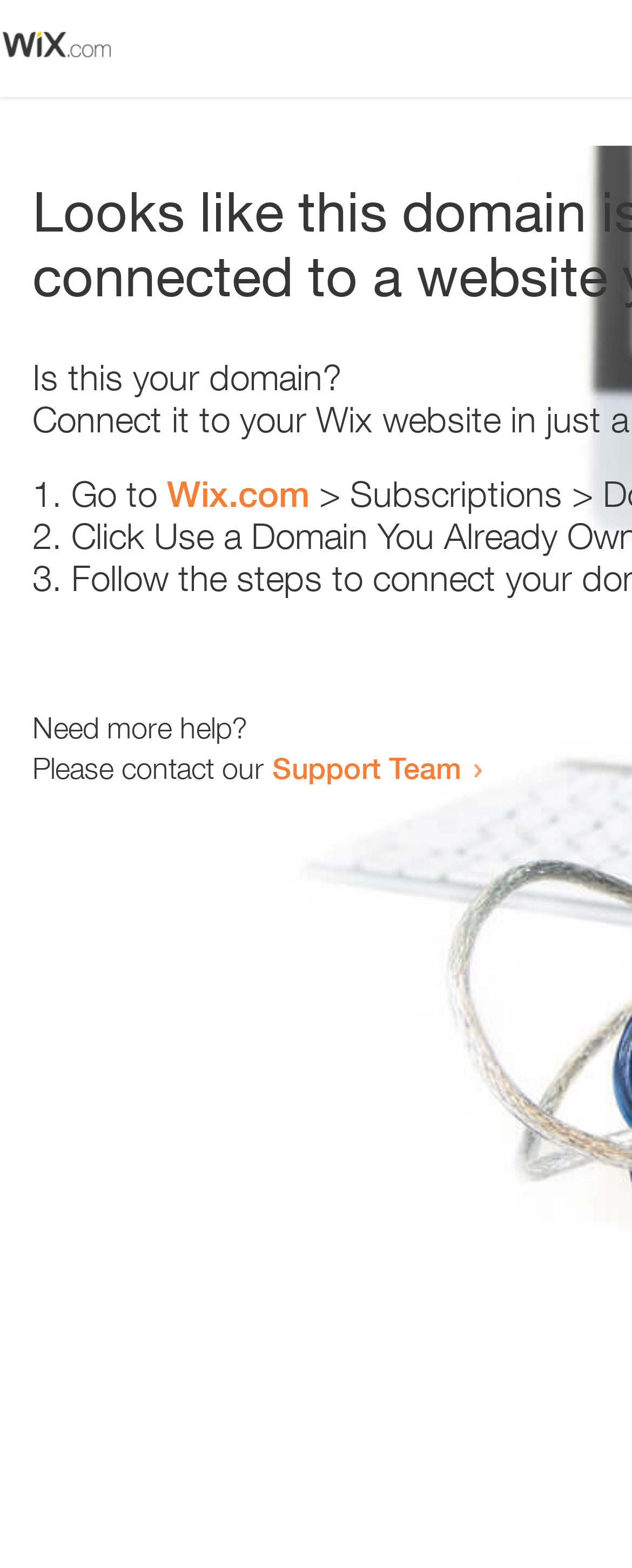Answer succinctly with a single word or phrase:
What is the question being asked at the top of the page?

Is this your domain?